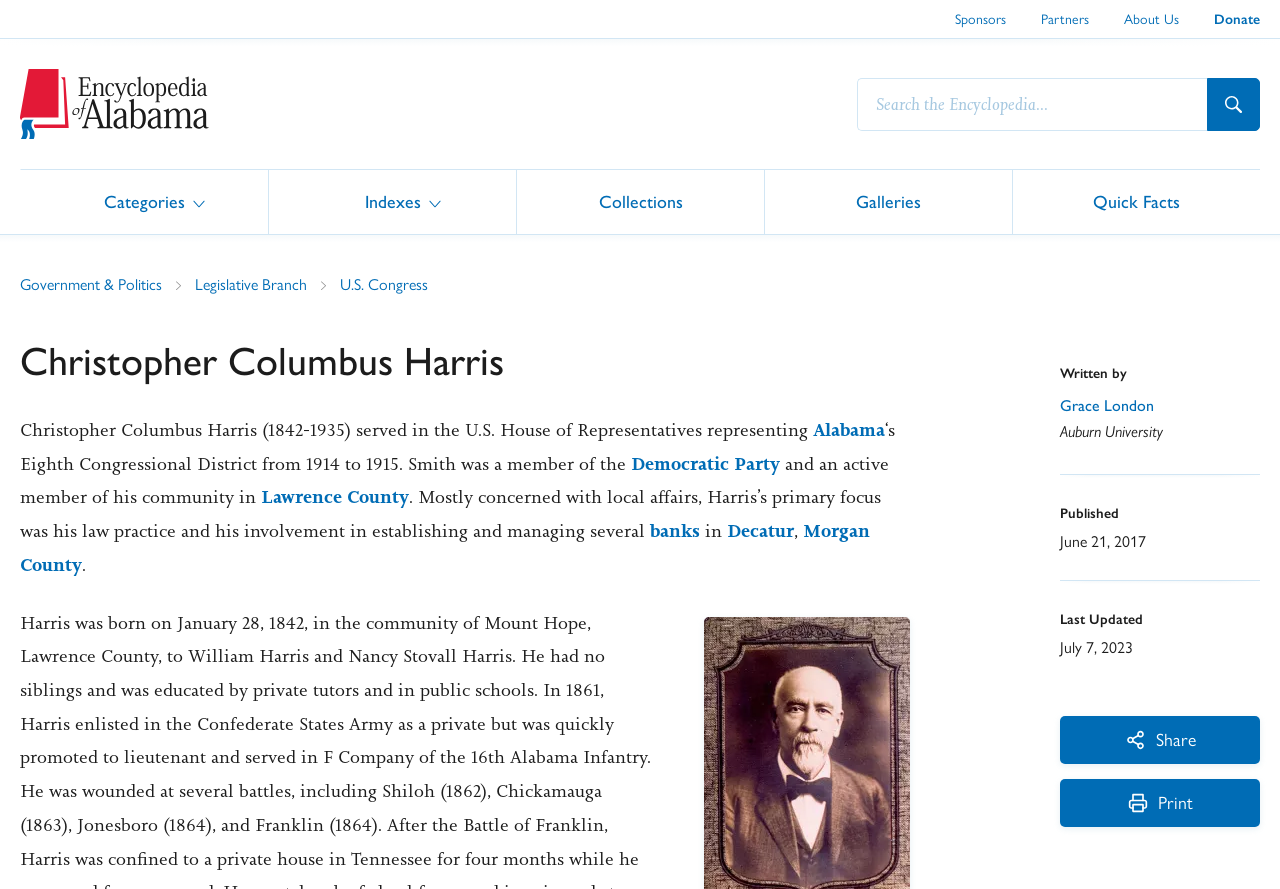Highlight the bounding box coordinates of the region I should click on to meet the following instruction: "Search for something".

[0.67, 0.087, 0.984, 0.147]